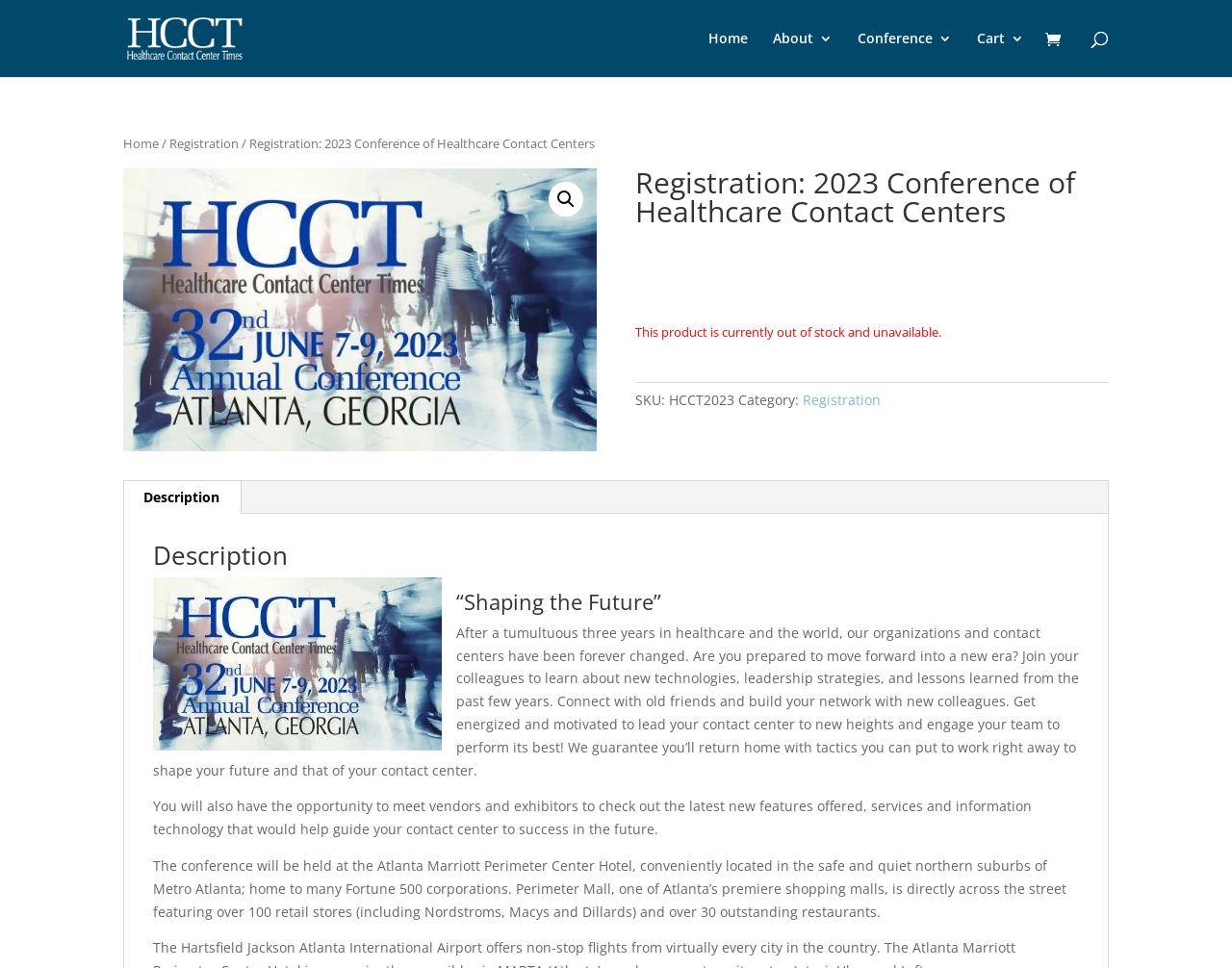Look at the image and answer the question in detail:
What is the location of the conference?

I found the text 'The conference will be held at the Atlanta Marriott Perimeter Center Hotel...' on the webpage, which indicates the location of the conference.